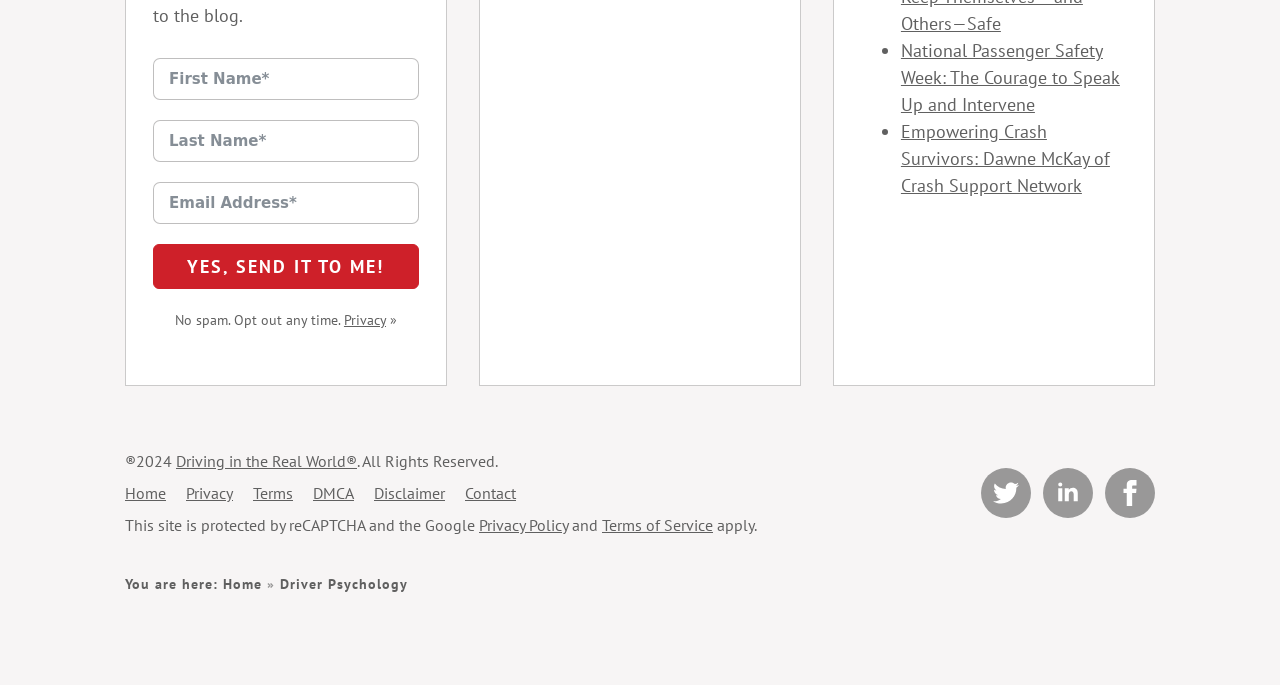Identify the bounding box coordinates of the area that should be clicked in order to complete the given instruction: "Visit 'National Passenger Safety Week' page". The bounding box coordinates should be four float numbers between 0 and 1, i.e., [left, top, right, bottom].

[0.704, 0.057, 0.875, 0.17]